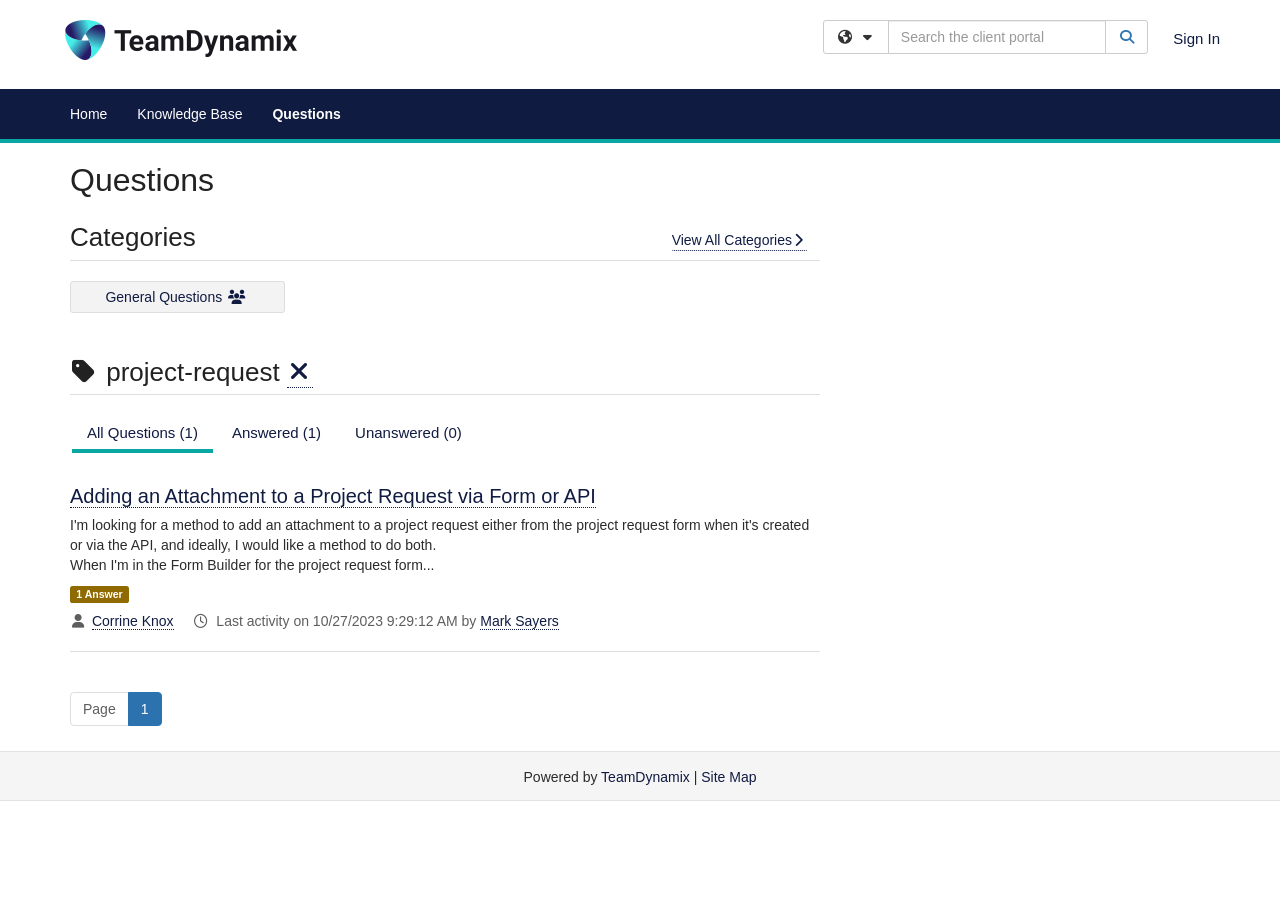Locate the bounding box coordinates of the element to click to perform the following action: 'Filter your search by category'. The coordinates should be given as four float values between 0 and 1, in the form of [left, top, right, bottom].

[0.643, 0.022, 0.694, 0.06]